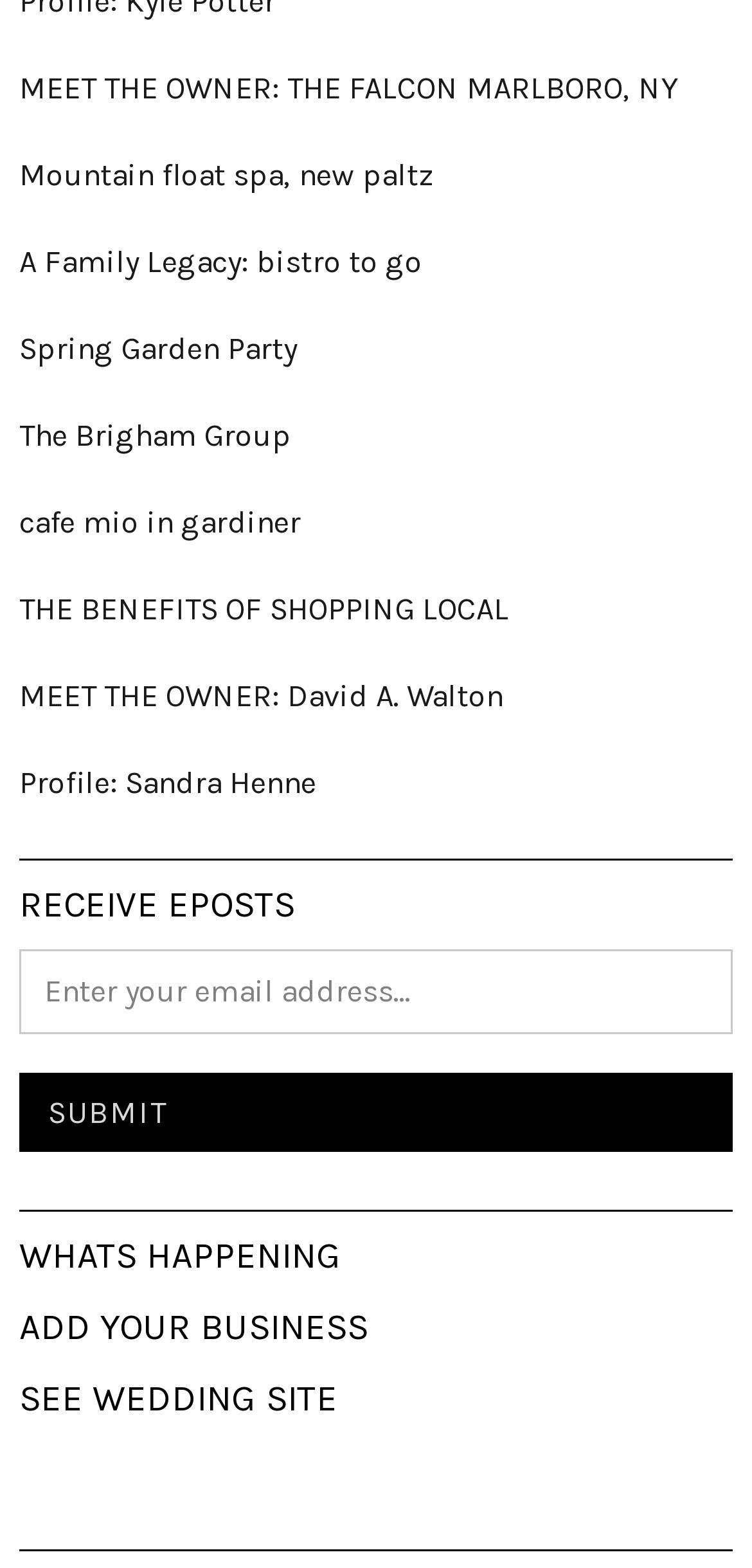Find the bounding box coordinates of the clickable area required to complete the following action: "Click on the link to meet the owner of the Falcon Marlboro".

[0.026, 0.044, 0.903, 0.067]